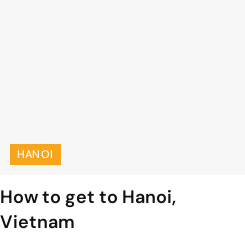What is the purpose of the button?
Based on the image, answer the question with as much detail as possible.

The caption implies that the button serves as a key link to additional resources or information about the city, suggesting that it provides further guidance or details for travelers.